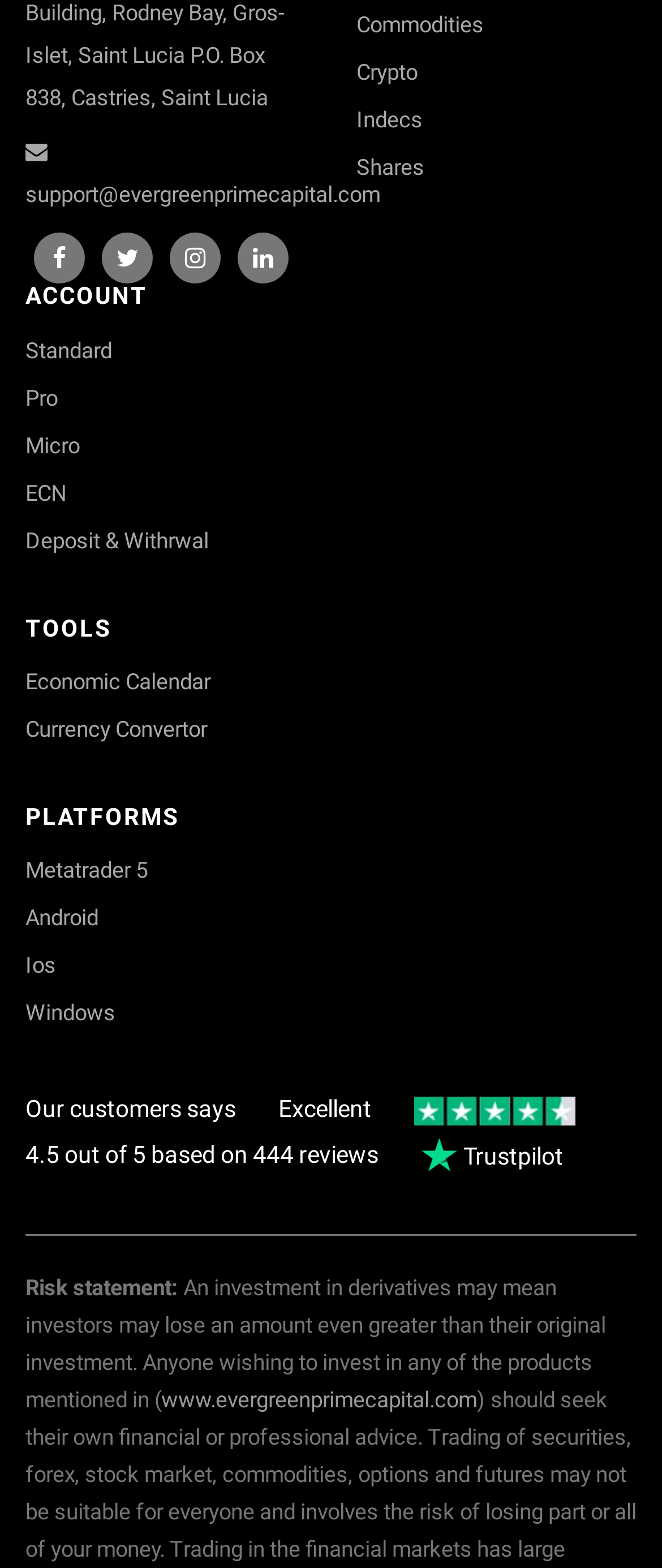Pinpoint the bounding box coordinates of the area that should be clicked to complete the following instruction: "Open economic calendar". The coordinates must be given as four float numbers between 0 and 1, i.e., [left, top, right, bottom].

[0.077, 0.42, 0.962, 0.45]